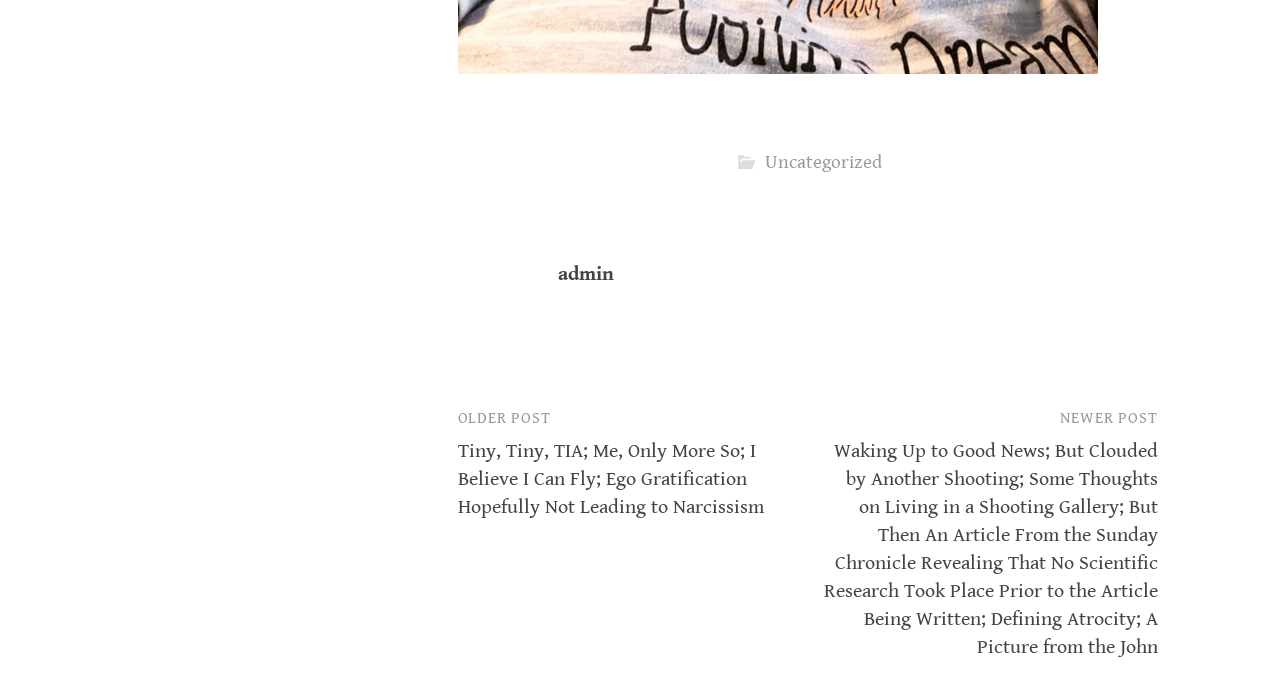What is the purpose of the links 'OLDER POST' and 'NEWER POST'?
Please use the image to provide a one-word or short phrase answer.

Post navigation